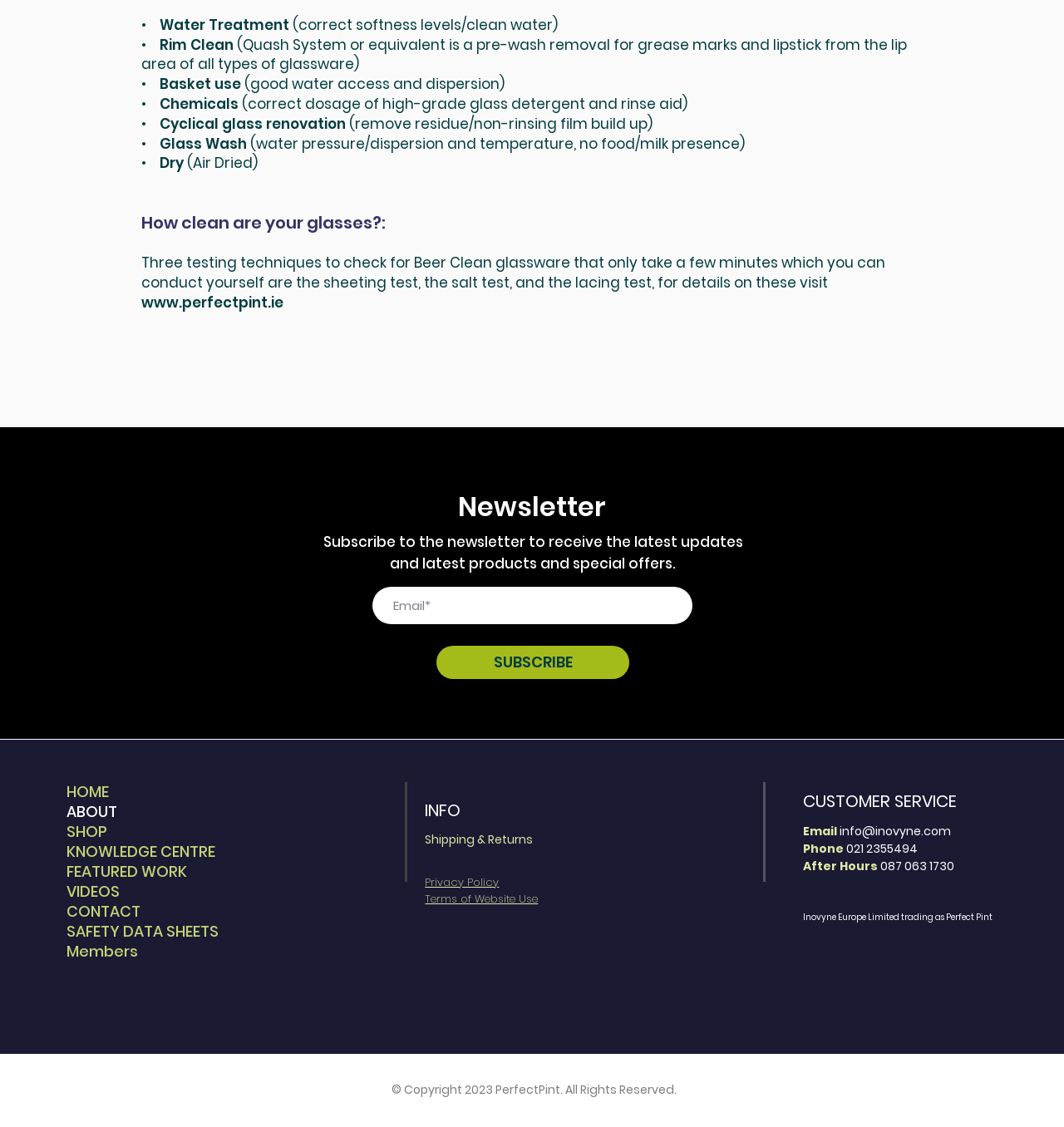Bounding box coordinates are specified in the format (top-left x, top-left y, bottom-right x, bottom-right y). All values are floating point numbers bounded between 0 and 1. Please provide the bounding box coordinate of the region this sentence describes: FEATURED WORK

[0.062, 0.765, 0.287, 0.783]